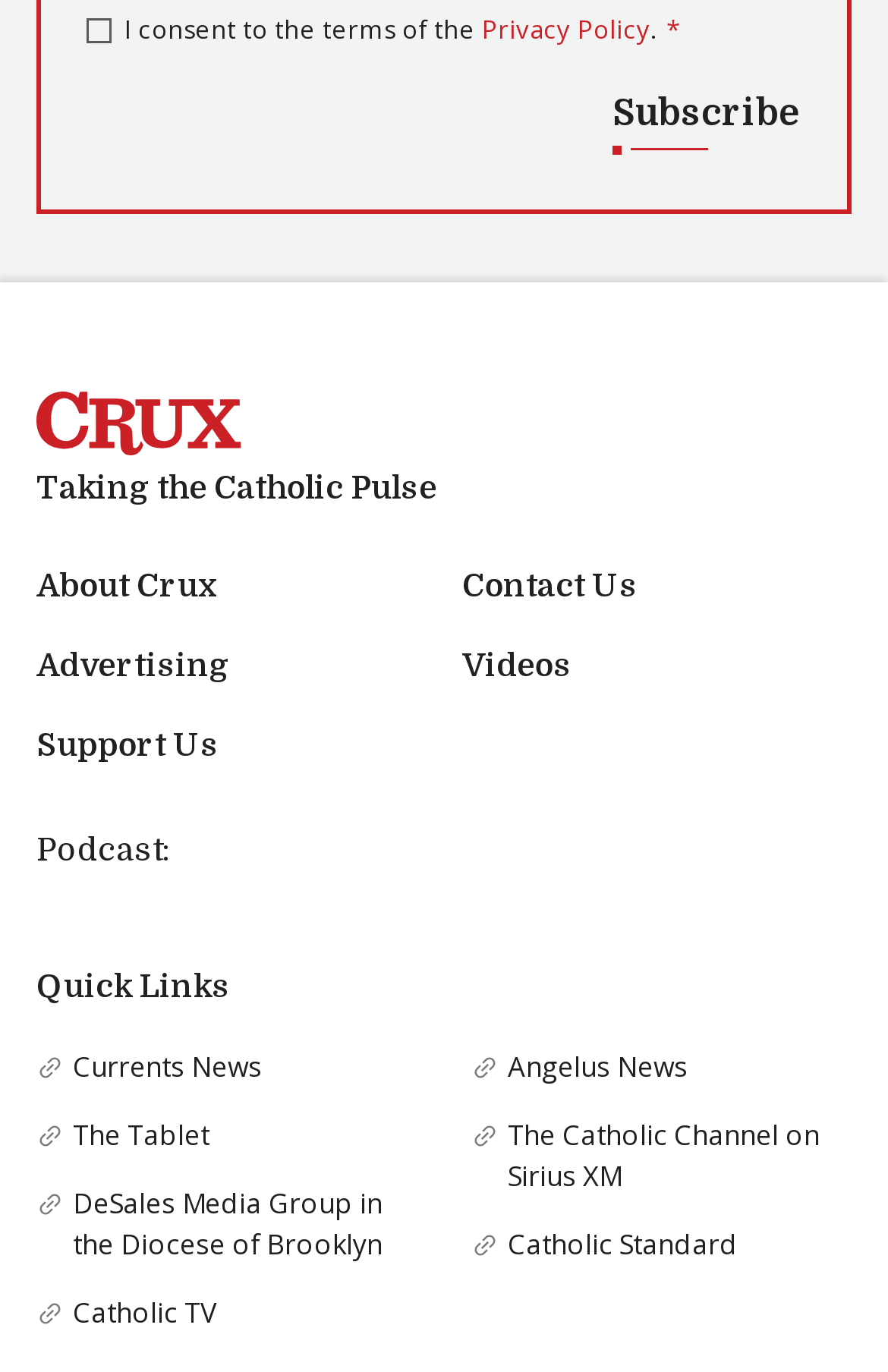What is the name of the Catholic news organization?
Please give a detailed answer to the question using the information shown in the image.

The link 'Crux Taking the Catholic Pulse' is located at the top of the webpage, and it contains an image with the label 'Crux'. This suggests that Crux is the name of the Catholic news organization.